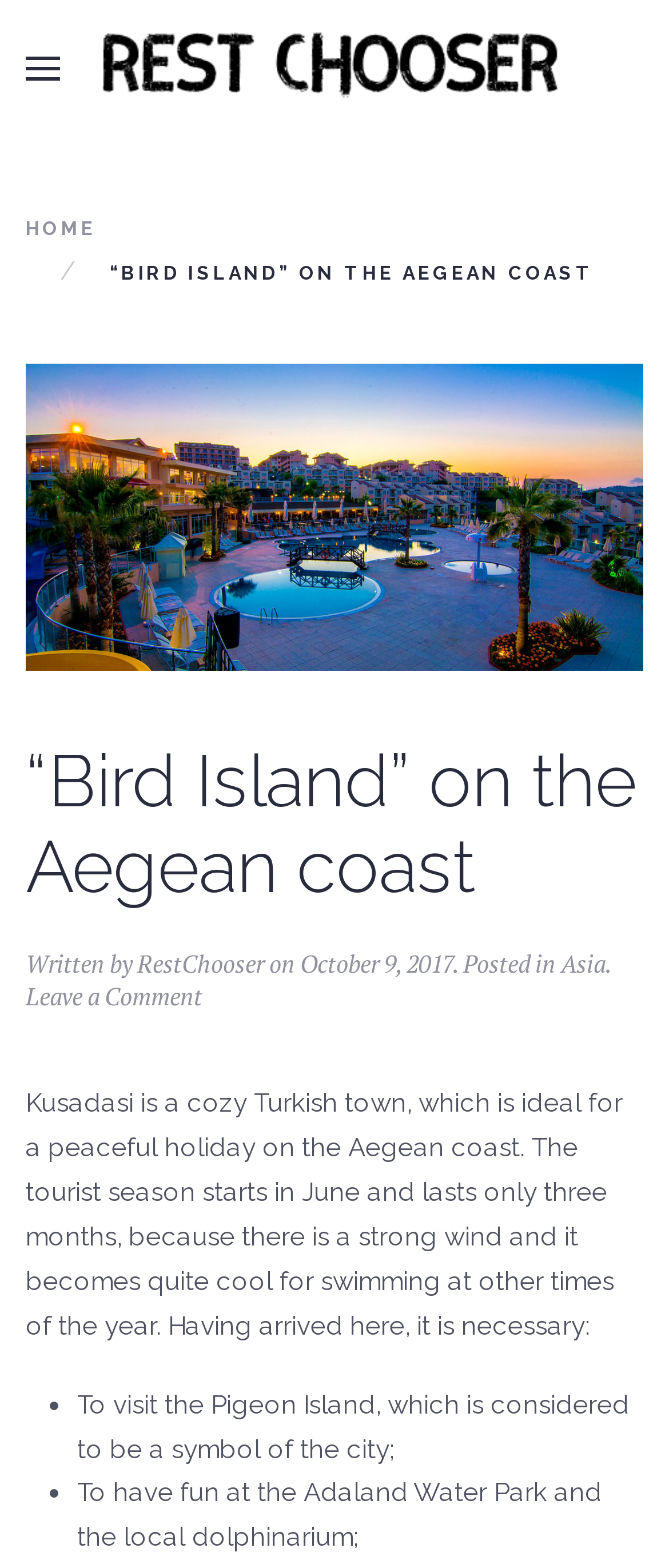Provide a brief response in the form of a single word or phrase:
What is the region where Kusadasi is located?

Asia